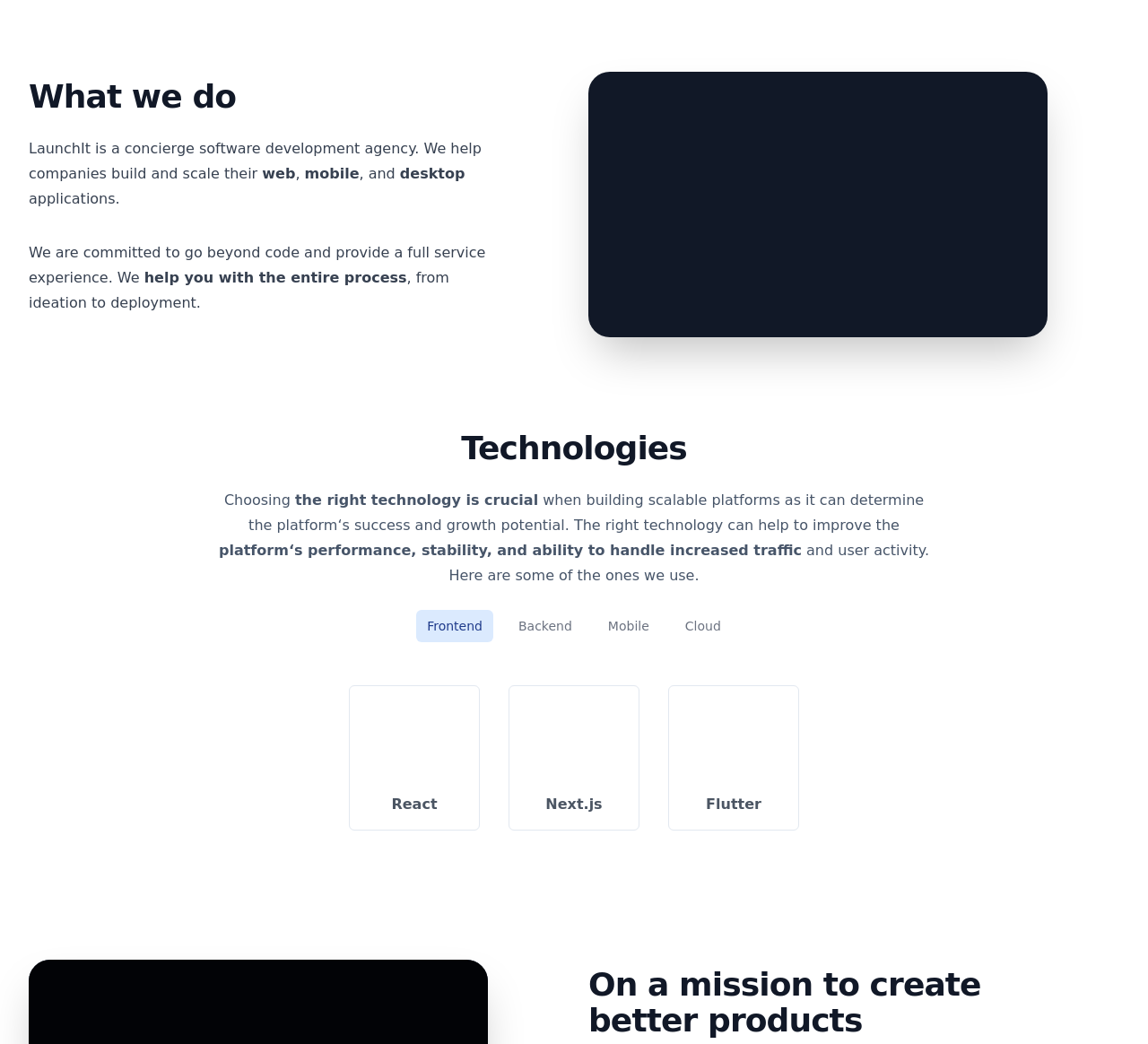What does LaunchIt help with?
Examine the webpage screenshot and provide an in-depth answer to the question.

The webpage states that LaunchIt helps with the entire process, from ideation to deployment. This information is obtained from the StaticText elements with IDs 187 and 188.